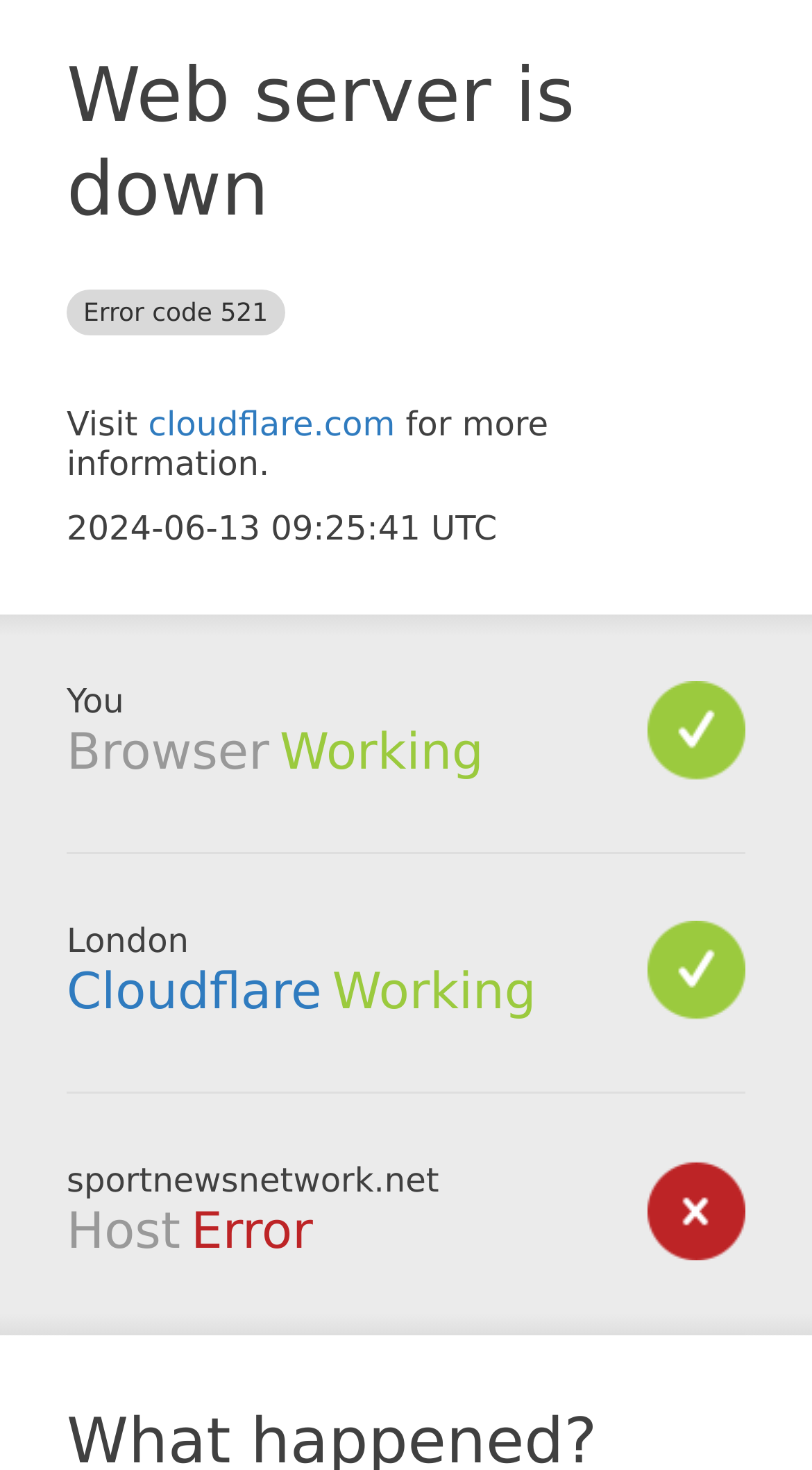Utilize the details in the image to thoroughly answer the following question: What is the error code?

The error code is mentioned in the heading 'Web server is down Error code 521' which is located at the top of the webpage.